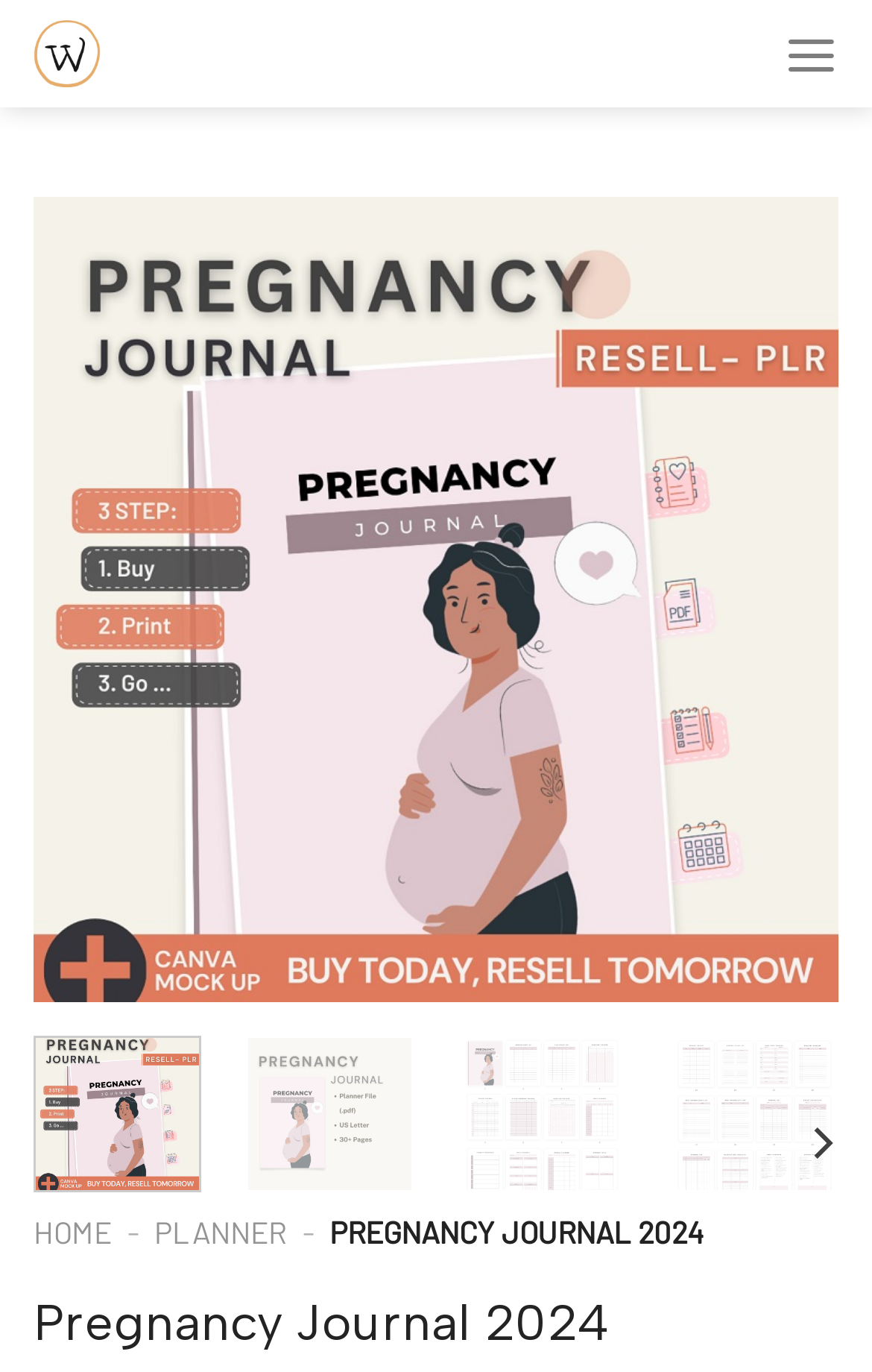Provide a single word or phrase answer to the question: 
Is the 'Previous' button at the bottom enabled?

No